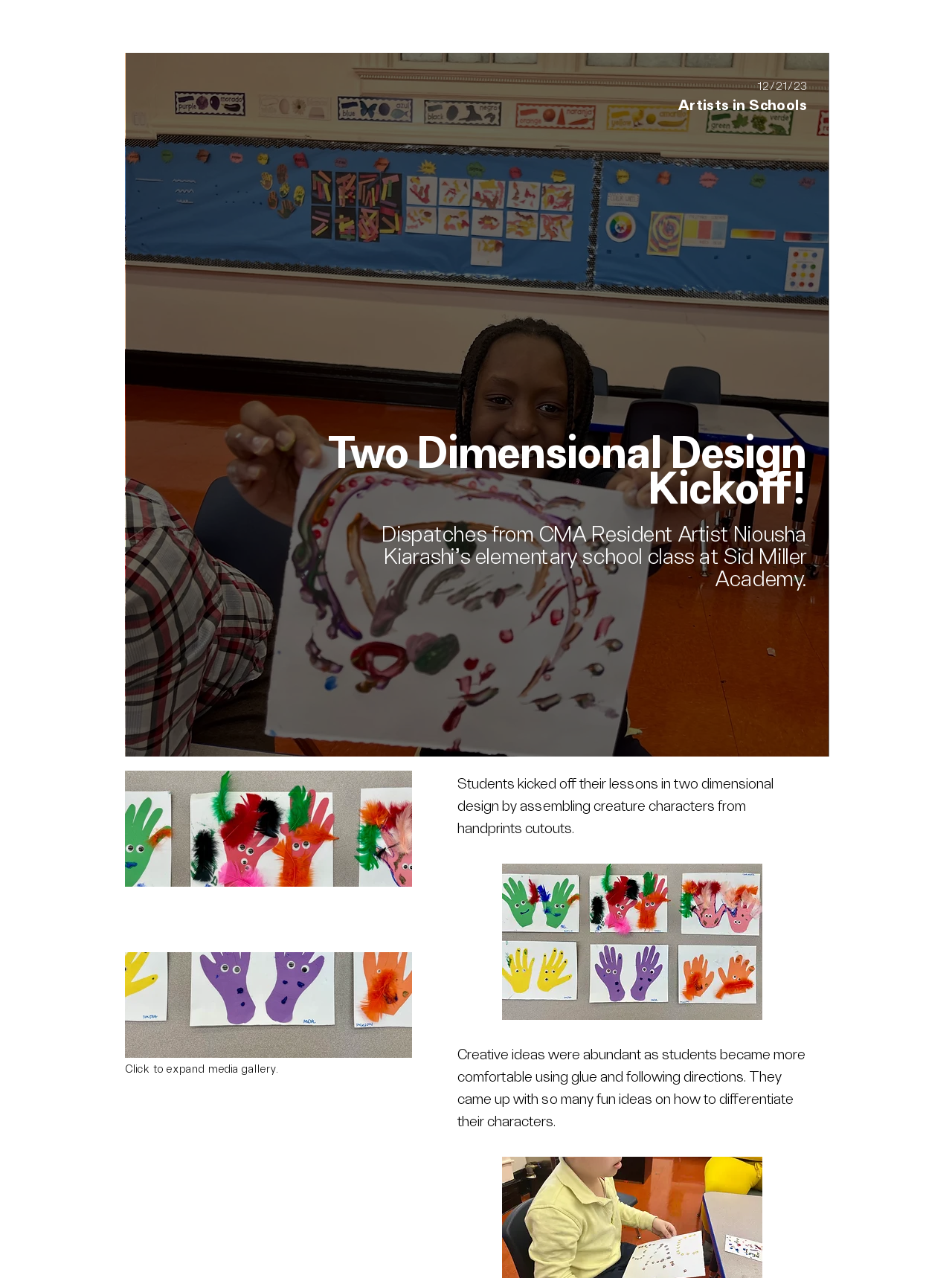Find and provide the bounding box coordinates for the UI element described with: "Visit".

[0.287, 0.012, 0.338, 0.026]